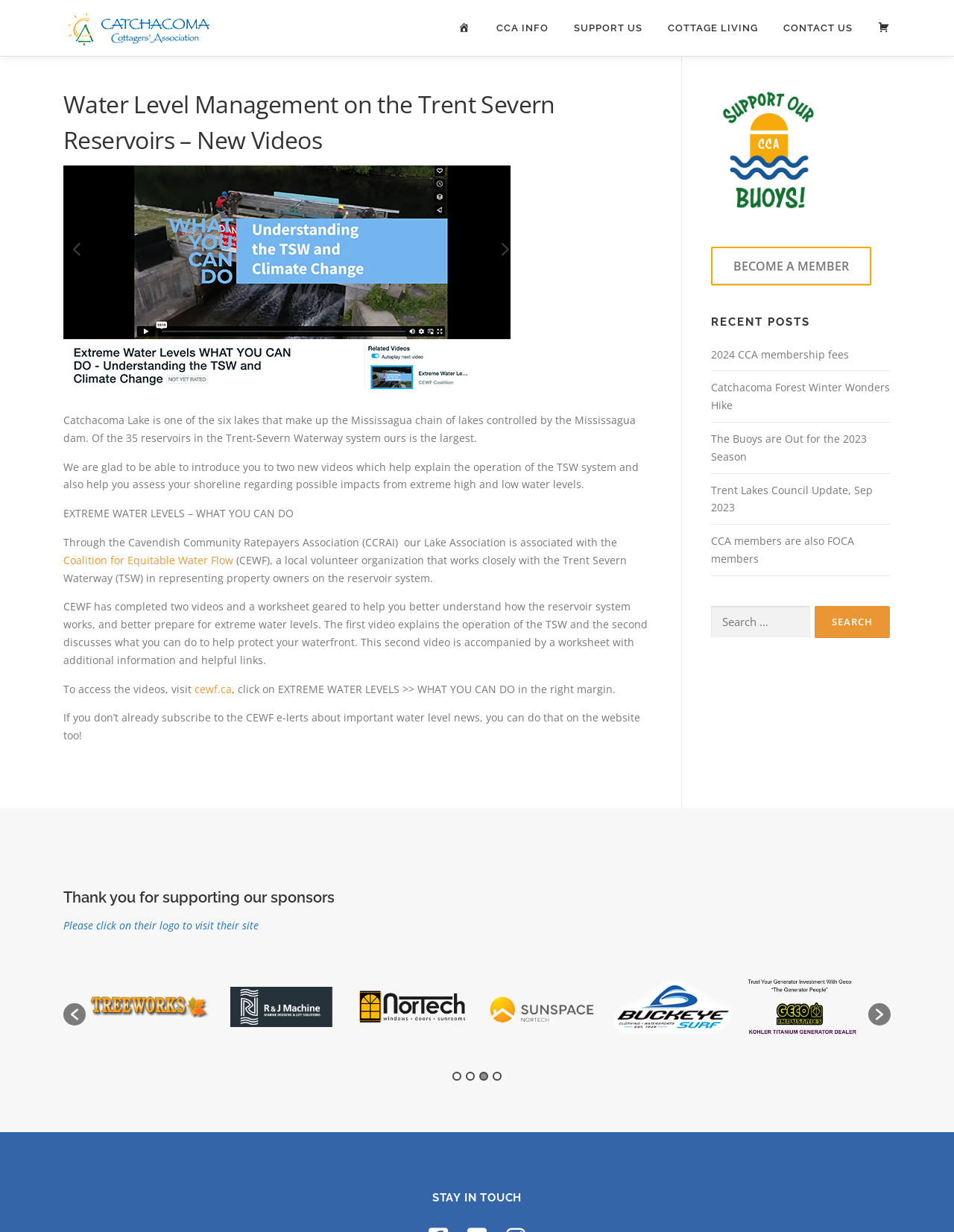What organization is associated with the Coalition for Equitable Water Flow?
Based on the screenshot, respond with a single word or phrase.

Cavendish Community Ratepayers Association